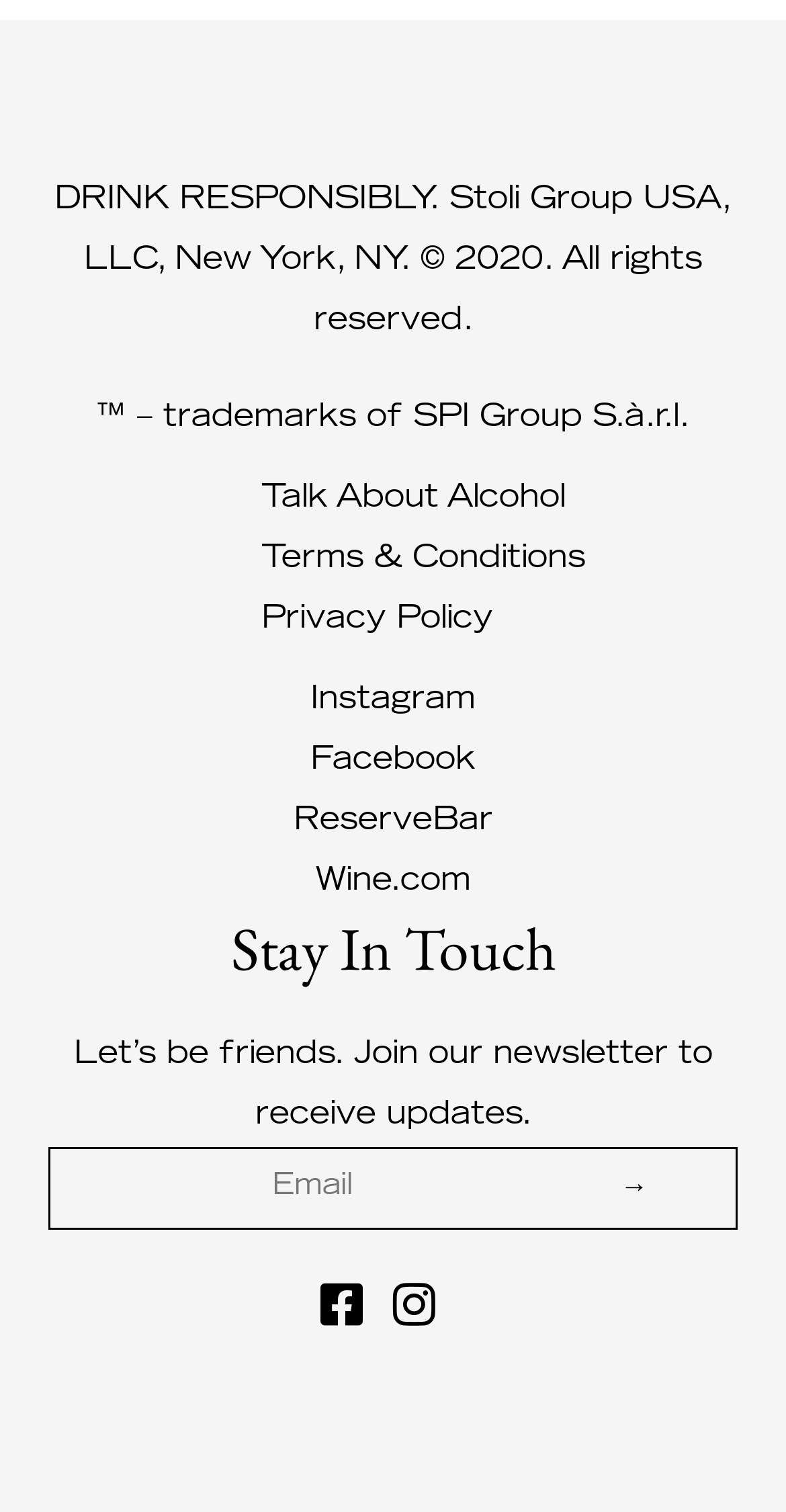What is the purpose of the newsletter? From the image, respond with a single word or brief phrase.

Receive updates